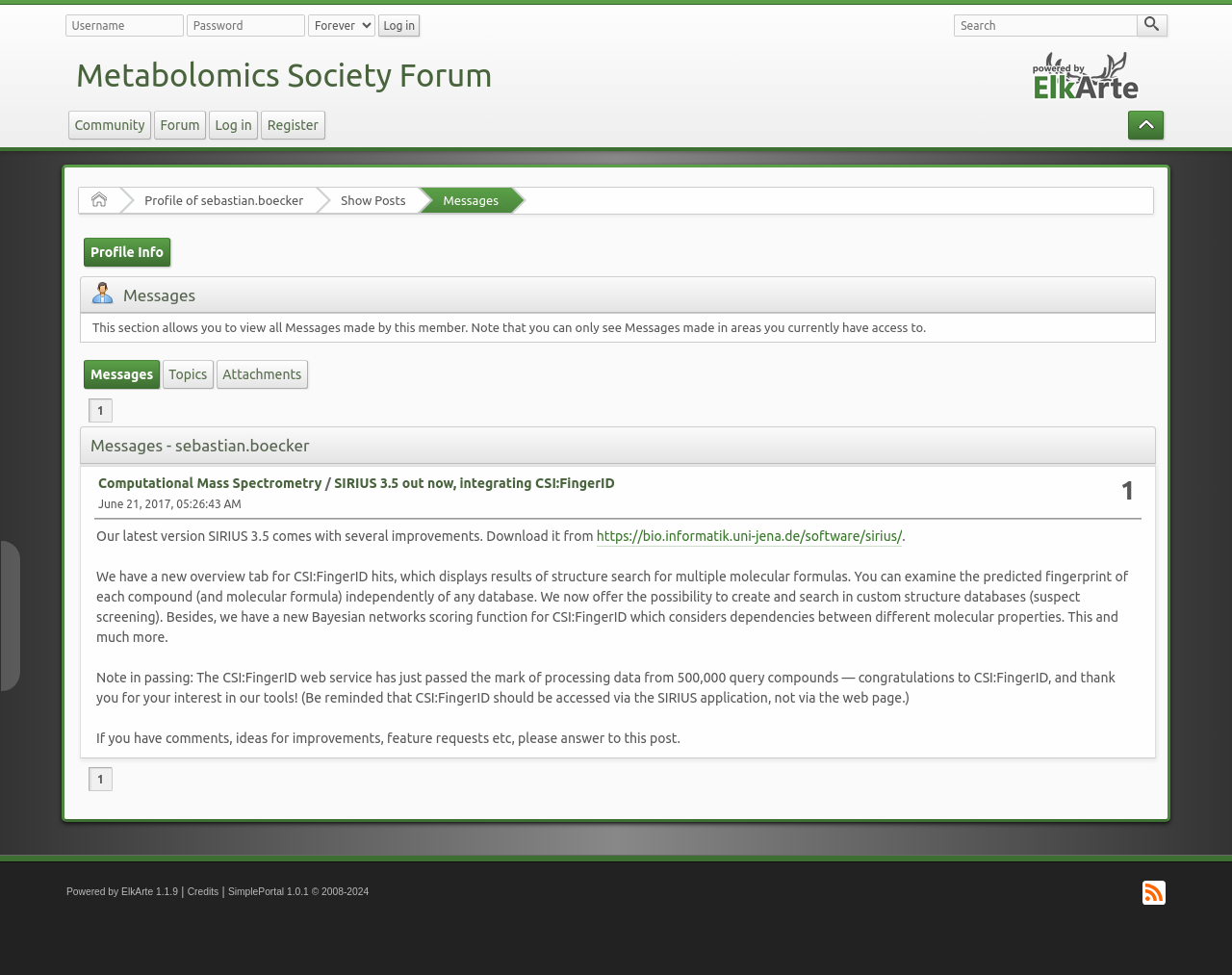Identify the bounding box coordinates of the region I need to click to complete this instruction: "View attachments".

[0.175, 0.369, 0.25, 0.398]